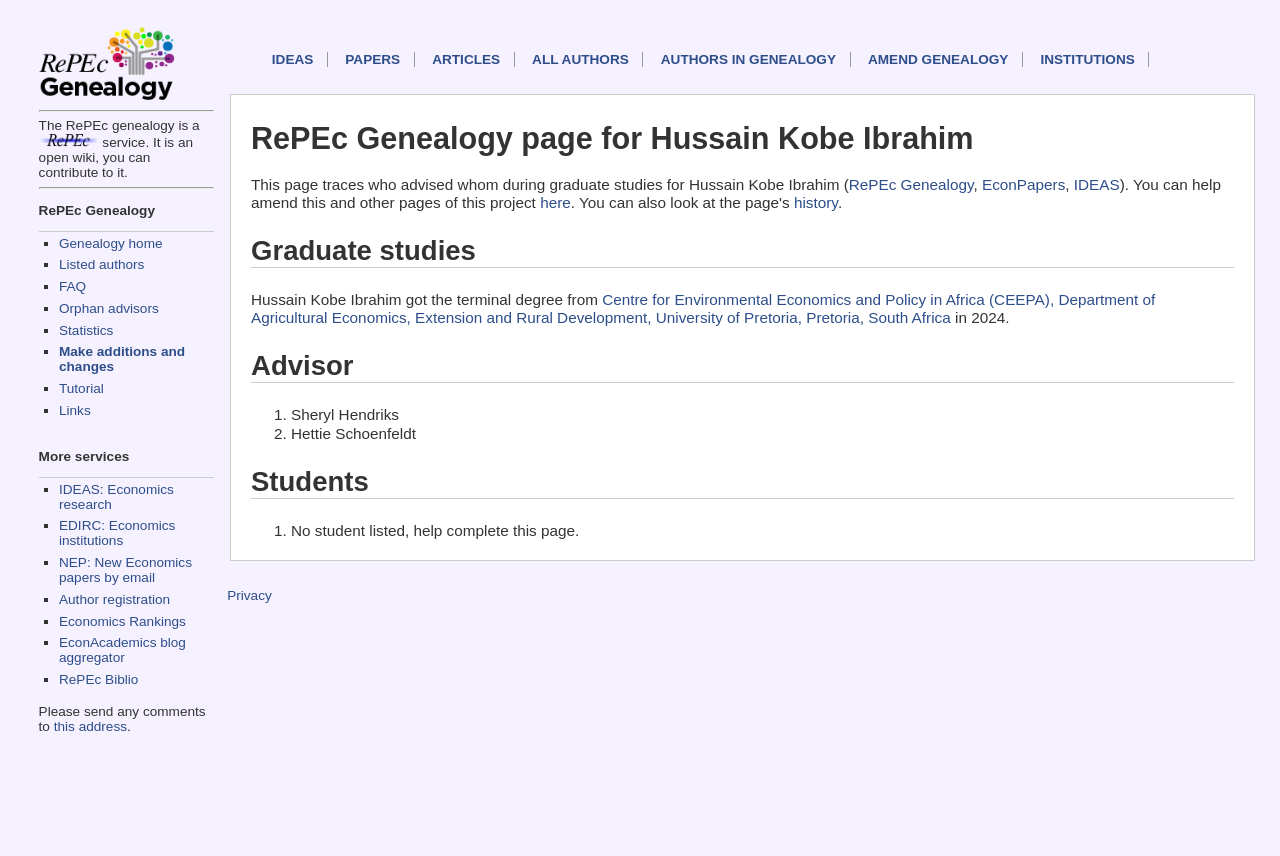Pinpoint the bounding box coordinates of the area that should be clicked to complete the following instruction: "Click Genealogy home". The coordinates must be given as four float numbers between 0 and 1, i.e., [left, top, right, bottom].

[0.03, 0.106, 0.143, 0.124]